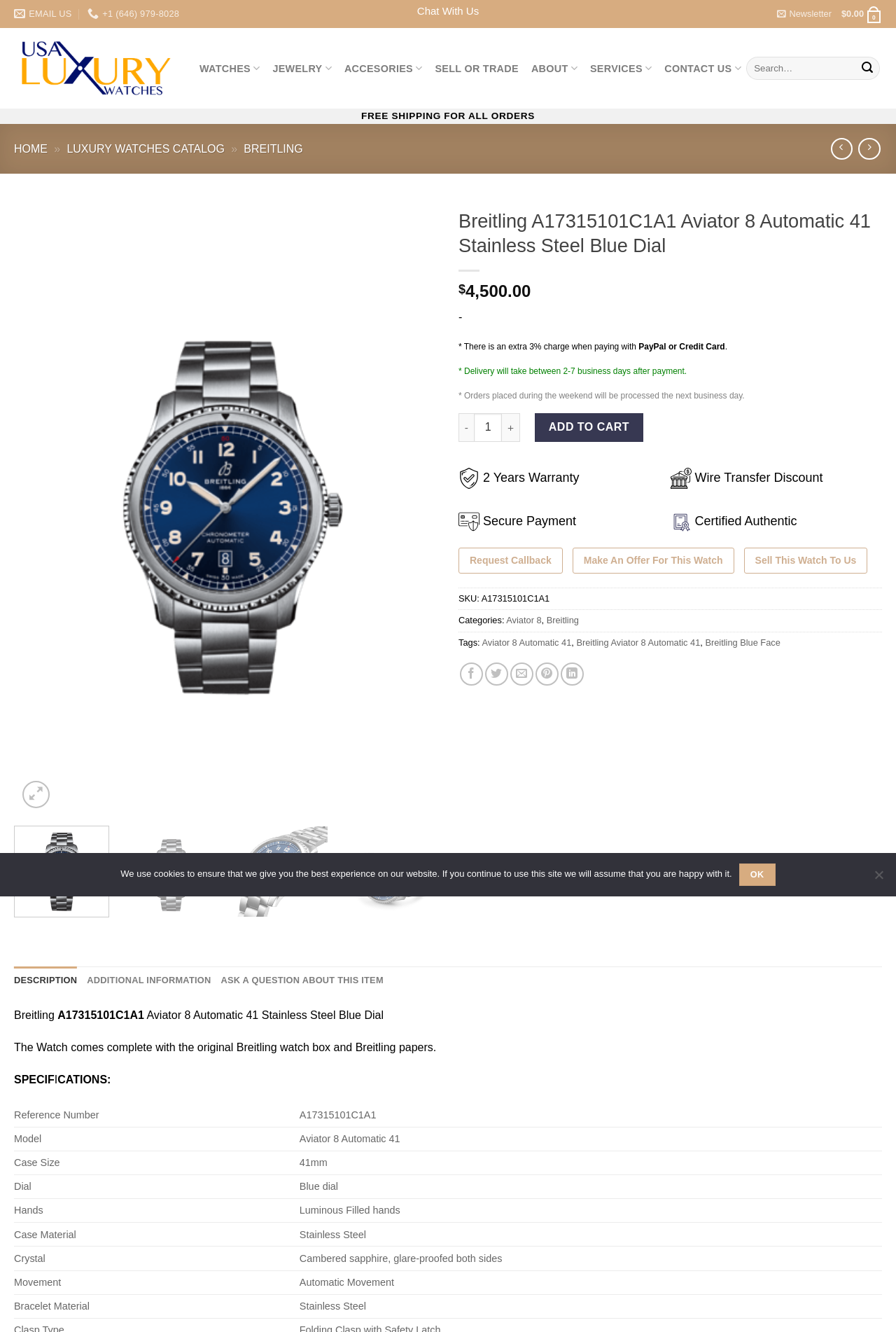Pinpoint the bounding box coordinates of the area that should be clicked to complete the following instruction: "Search for a book". The coordinates must be given as four float numbers between 0 and 1, i.e., [left, top, right, bottom].

None